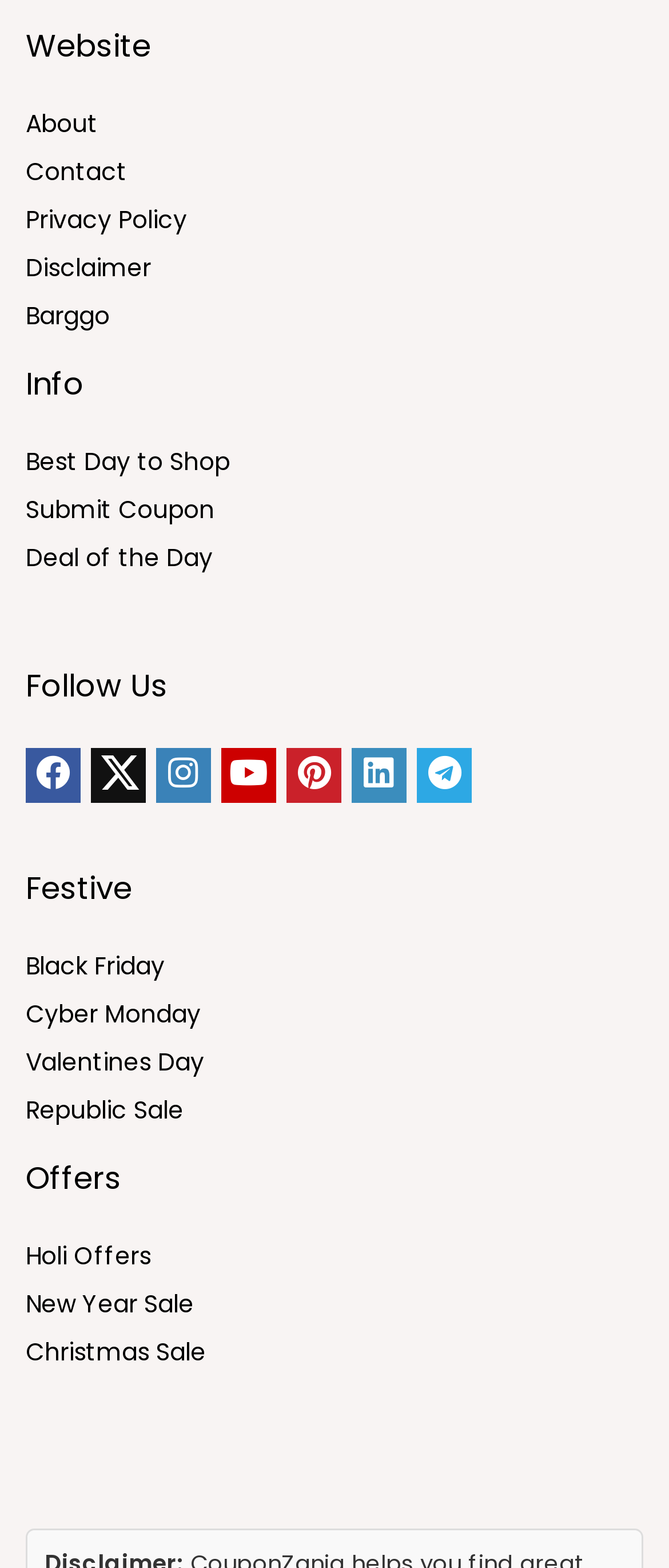What is the category of 'Black Friday'?
Kindly give a detailed and elaborate answer to the question.

The category of 'Black Friday' is 'Festive' because it is located under the 'Festive' heading which is a StaticText element with a bounding box of [0.038, 0.552, 0.197, 0.58].